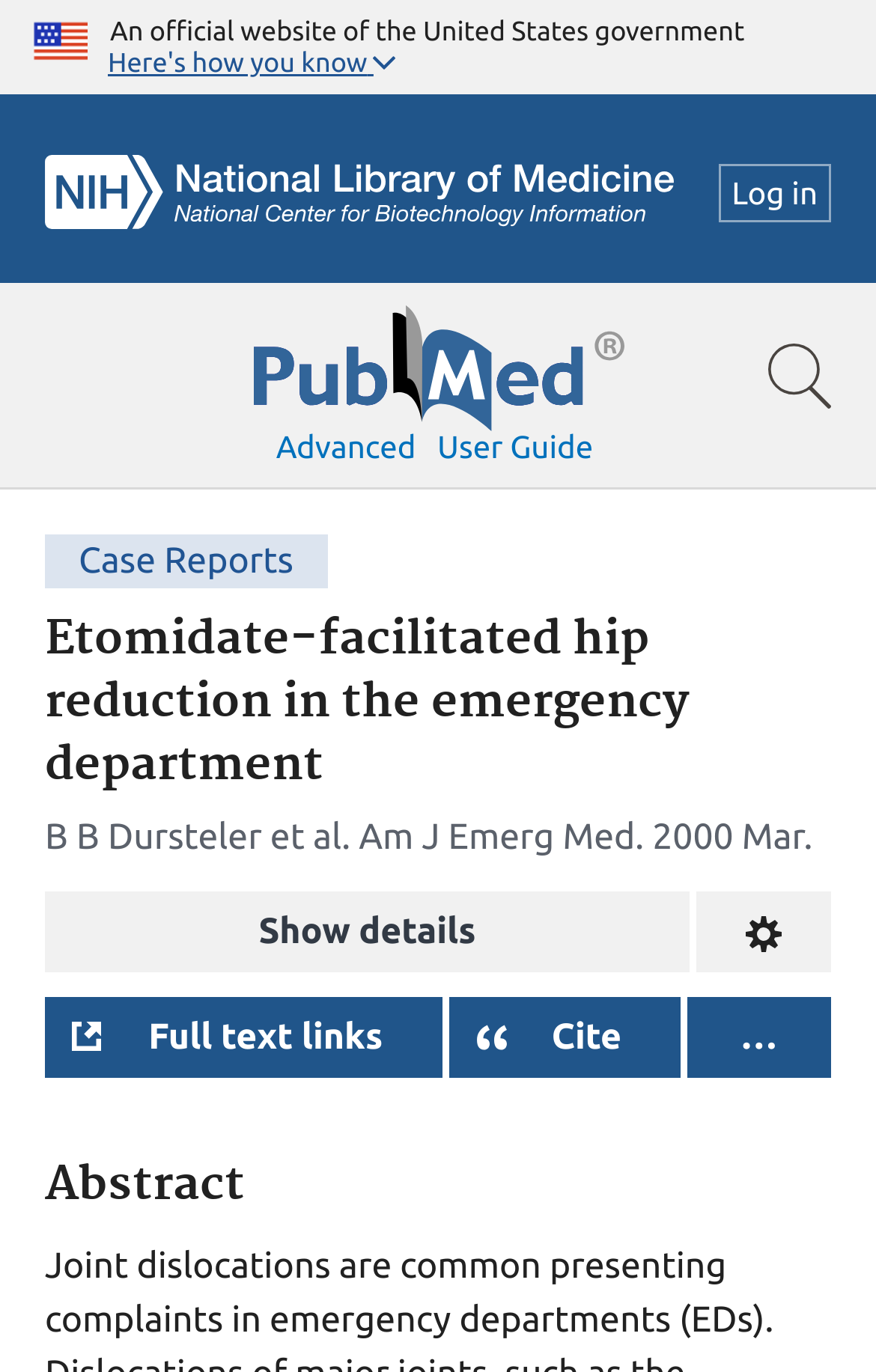Highlight the bounding box coordinates of the element that should be clicked to carry out the following instruction: "Change format". The coordinates must be given as four float numbers ranging from 0 to 1, i.e., [left, top, right, bottom].

[0.795, 0.65, 0.949, 0.709]